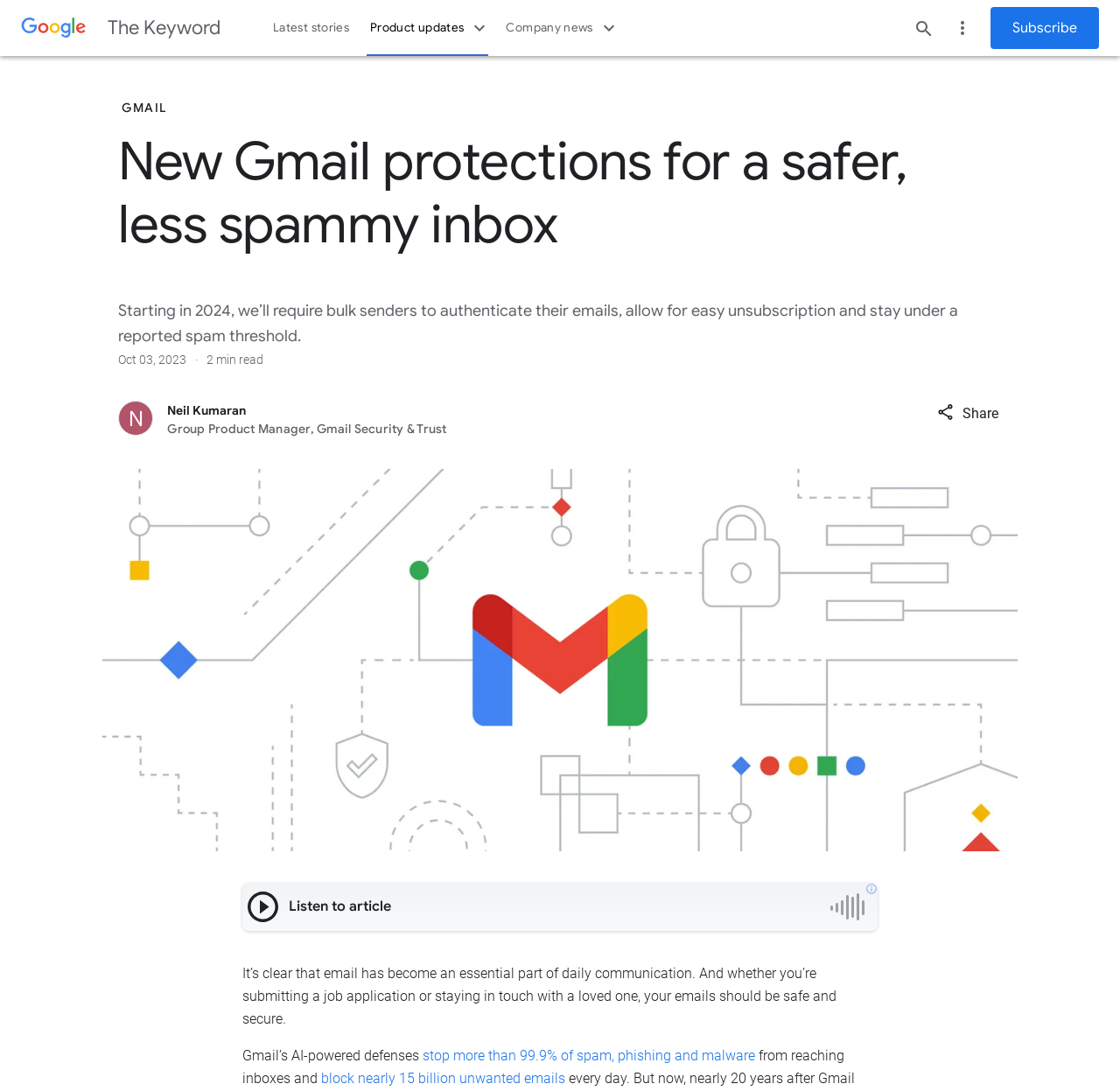What is the author of the article?
Please provide a comprehensive and detailed answer to the question.

The author of the article can be found by looking at the text below the title of the article, where it says 'Neil Kumaran, Group Product Manager, Gmail Security & Trust'.